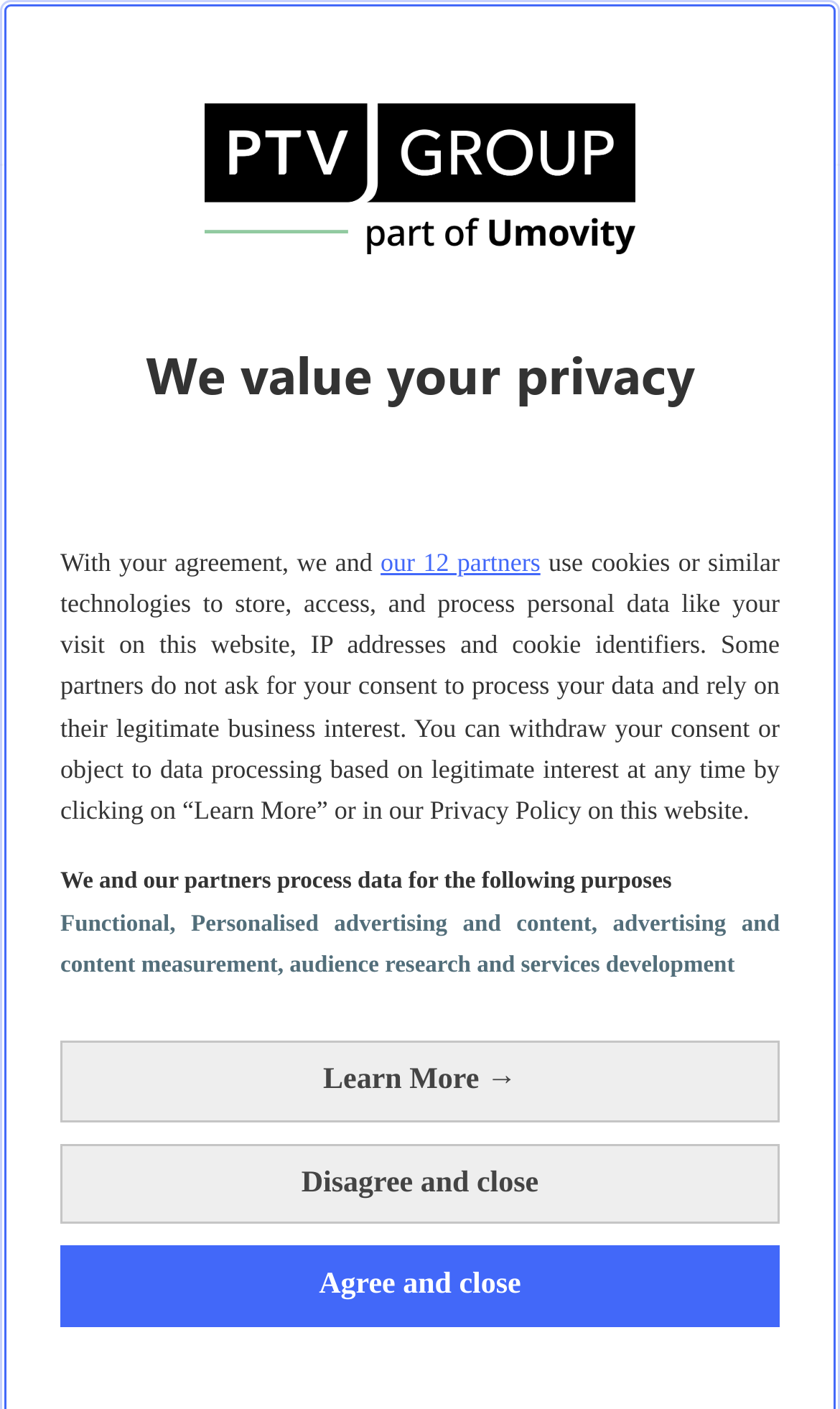What is the topic of the webpage?
Use the image to answer the question with a single word or phrase.

Economic sustainability